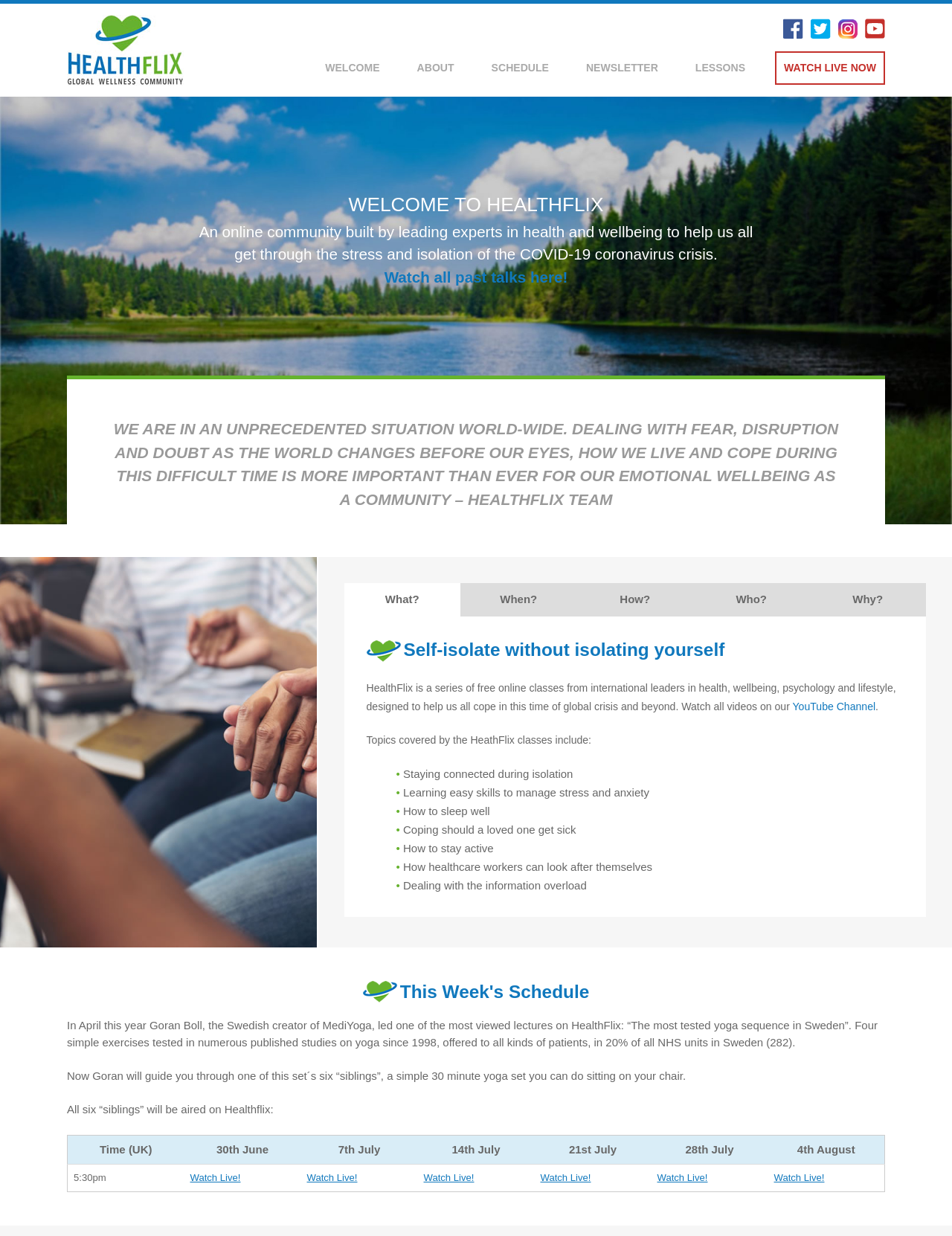Provide the bounding box coordinates, formatted as (top-left x, top-left y, bottom-right x, bottom-right y), with all values being floating point numbers between 0 and 1. Identify the bounding box of the UI element that matches the description: Watch Live!

[0.69, 0.948, 0.743, 0.957]